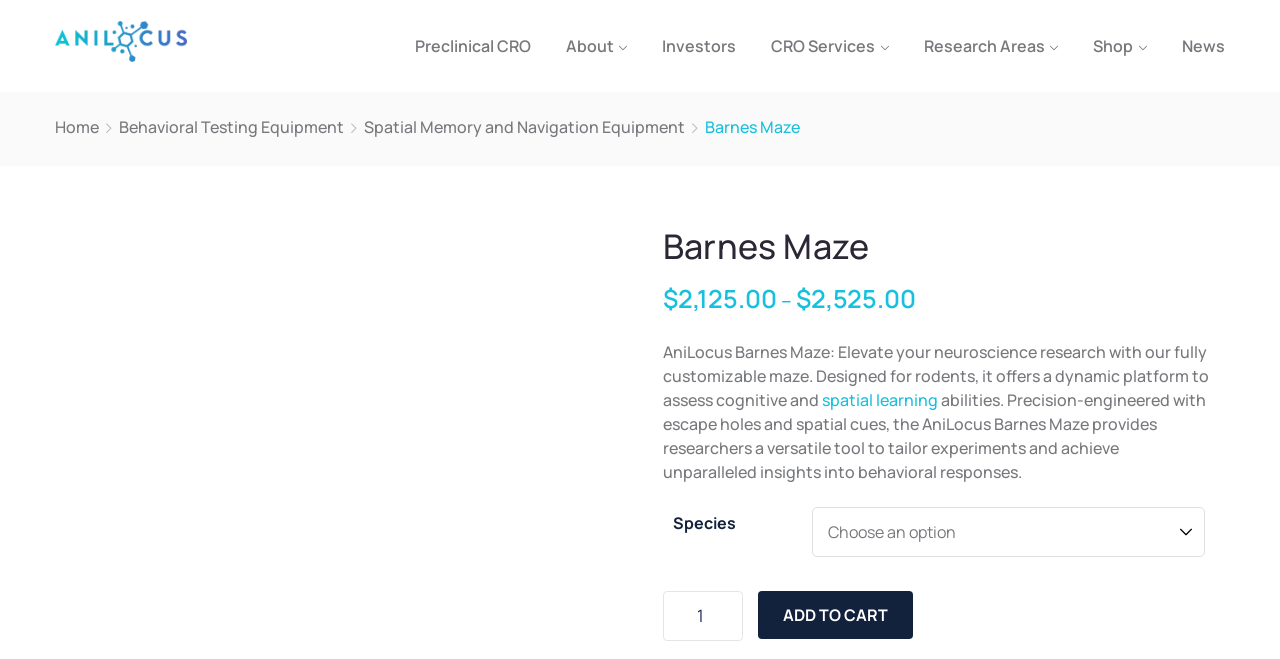Determine the coordinates of the bounding box that should be clicked to complete the instruction: "learn about spatial learning". The coordinates should be represented by four float numbers between 0 and 1: [left, top, right, bottom].

[0.642, 0.59, 0.733, 0.623]